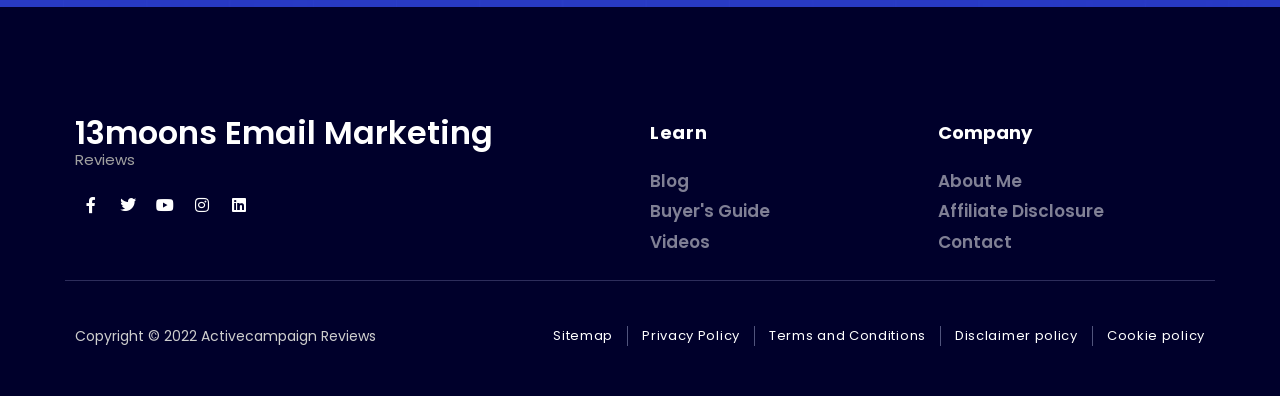What is the first link under the 'Learn' category?
Look at the image and respond with a single word or a short phrase.

Blog